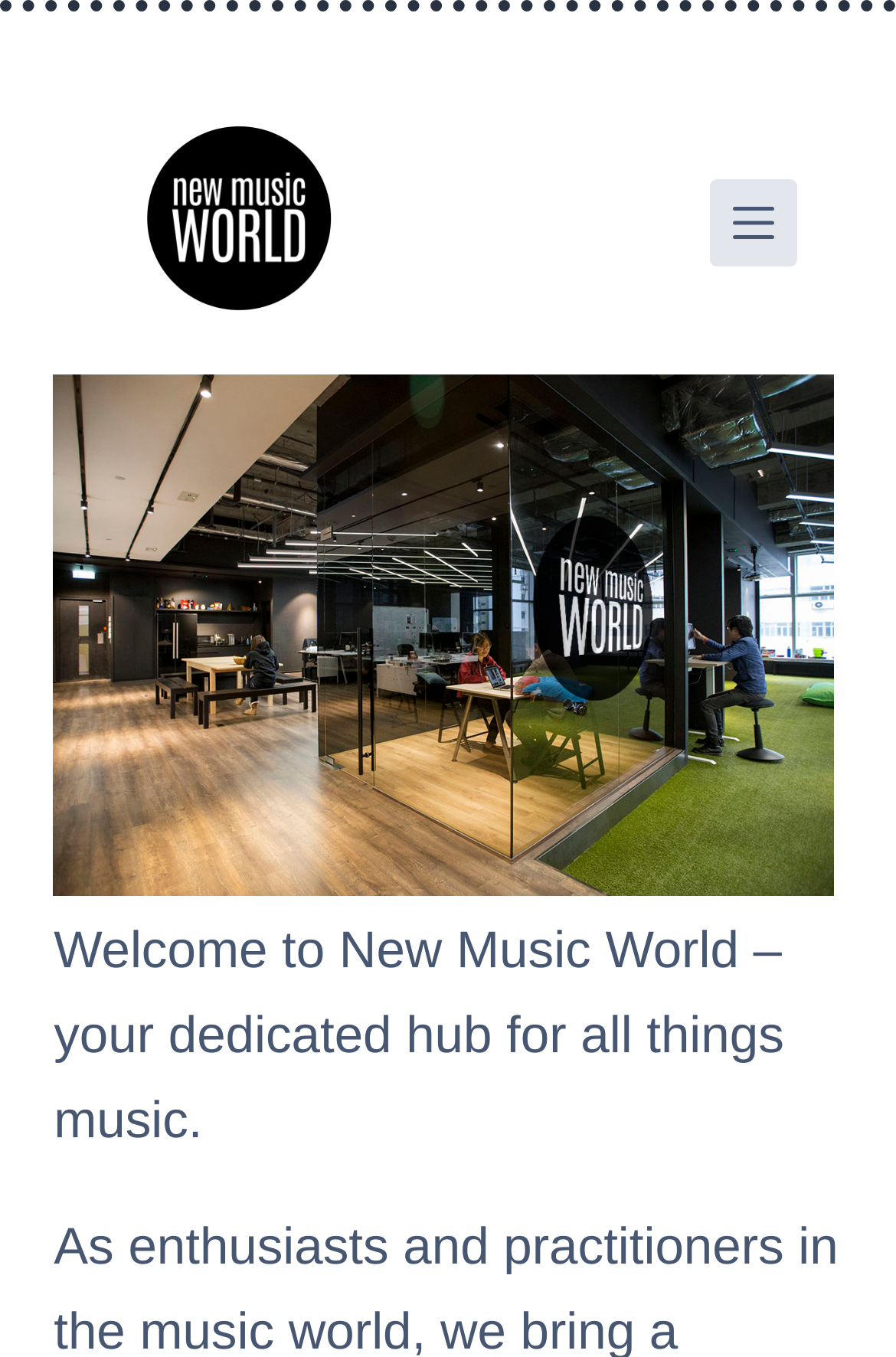Using the provided description Skip to content, find the bounding box coordinates for the UI element. Provide the coordinates in (top-left x, top-left y, bottom-right x, bottom-right y) format, ensuring all values are between 0 and 1.

[0.0, 0.0, 0.103, 0.034]